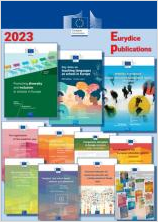Answer succinctly with a single word or phrase:
What topics are represented in the publication covers?

Equity, inclusion, validation of learning